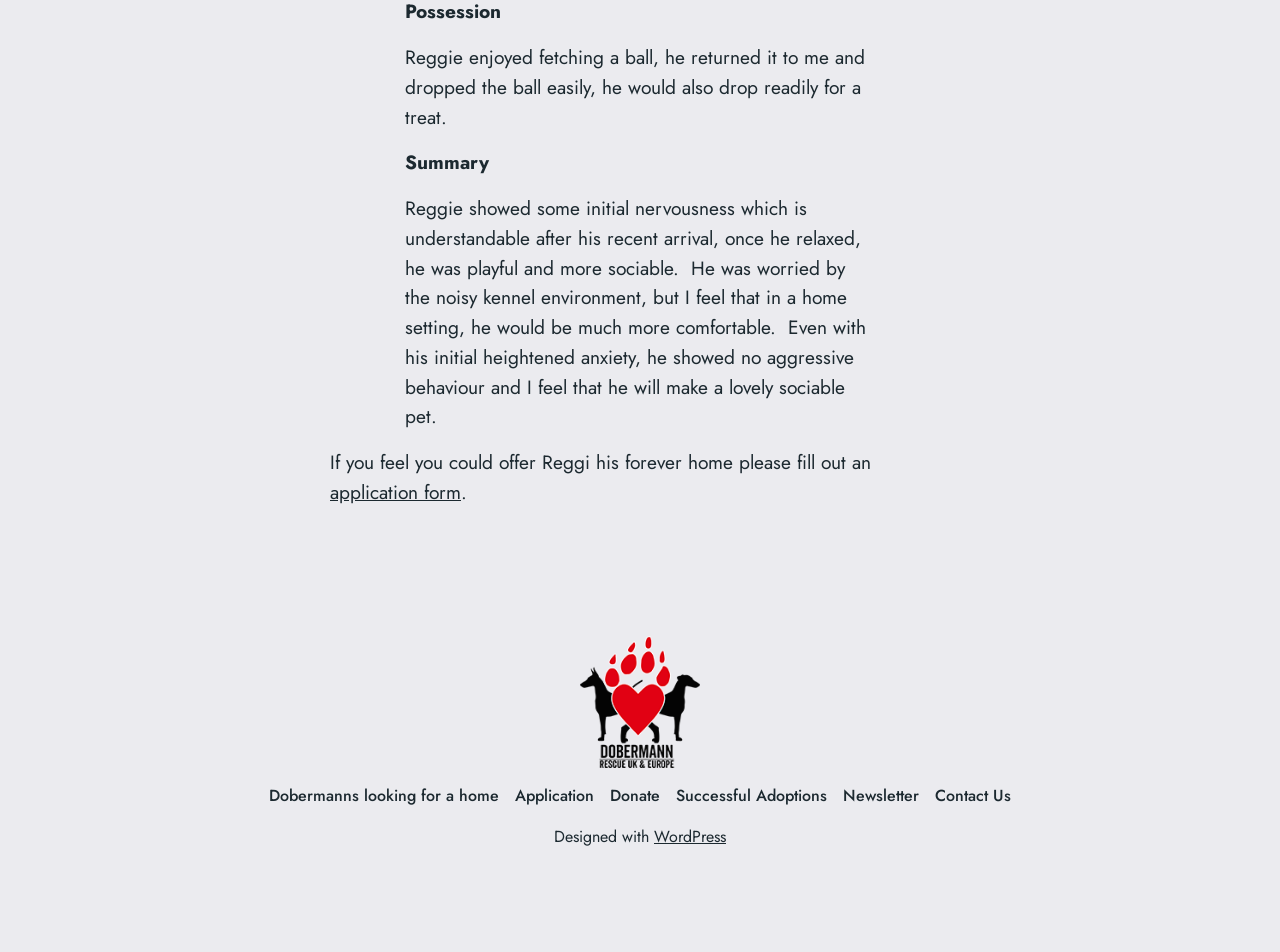Can you find the bounding box coordinates of the area I should click to execute the following instruction: "Click the 'Read More' link"?

None